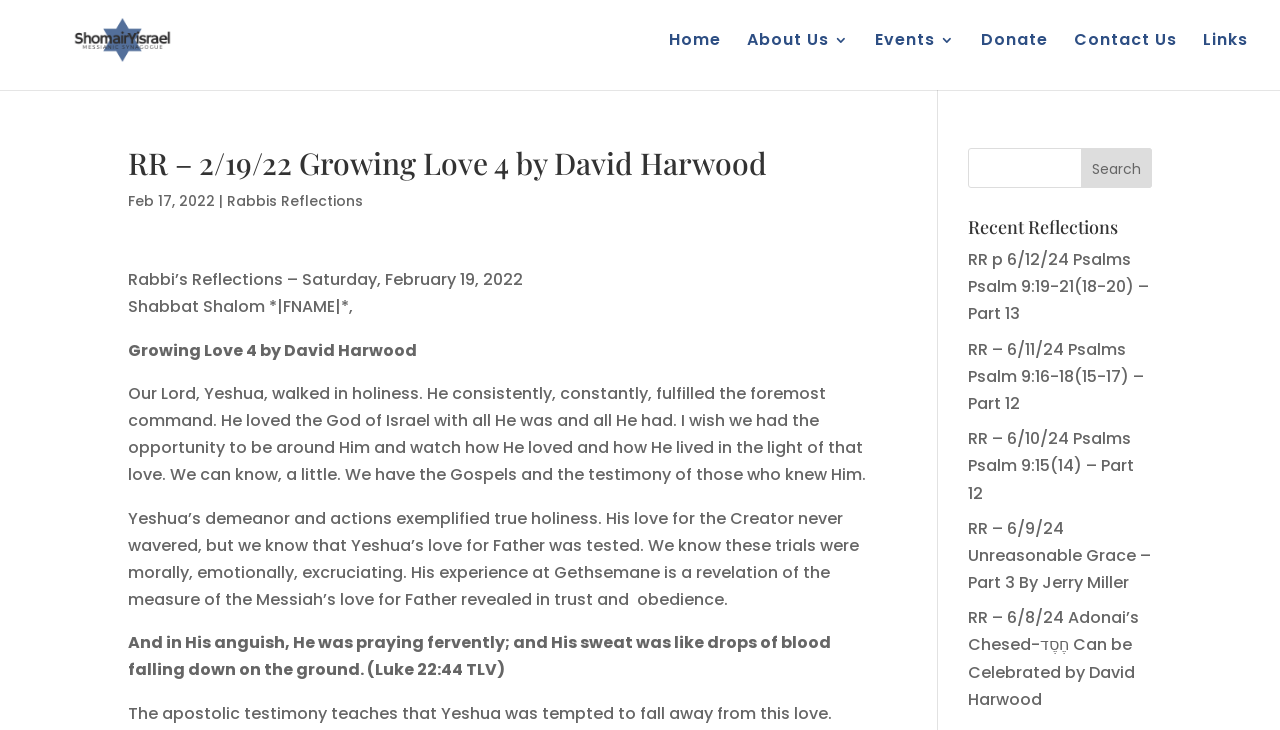Determine the bounding box coordinates of the clickable area required to perform the following instruction: "Click the 'Home' link". The coordinates should be represented as four float numbers between 0 and 1: [left, top, right, bottom].

[0.523, 0.045, 0.563, 0.11]